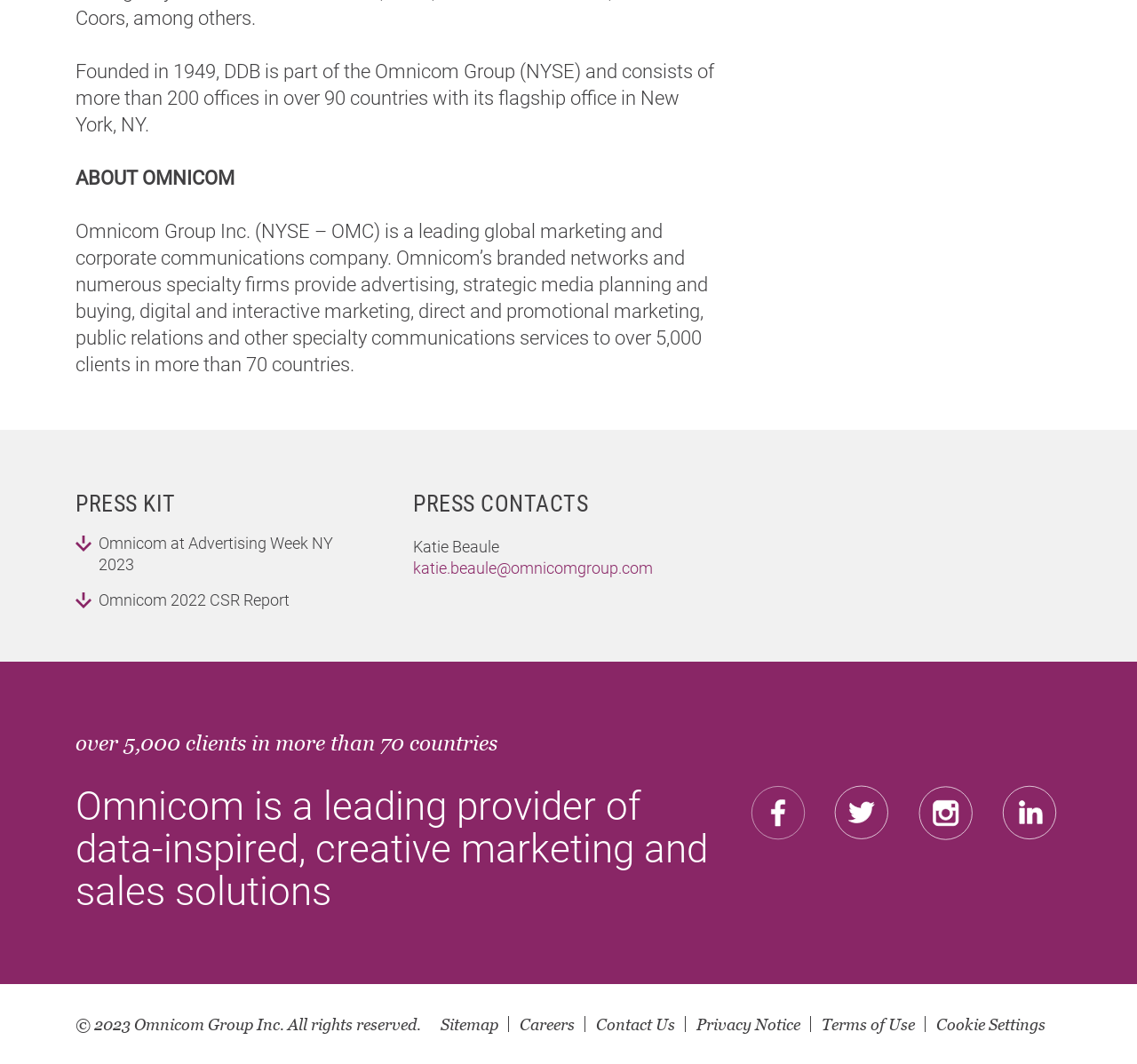Please find the bounding box coordinates of the element's region to be clicked to carry out this instruction: "View Omnicom at Advertising Week NY 2023".

[0.066, 0.501, 0.324, 0.541]